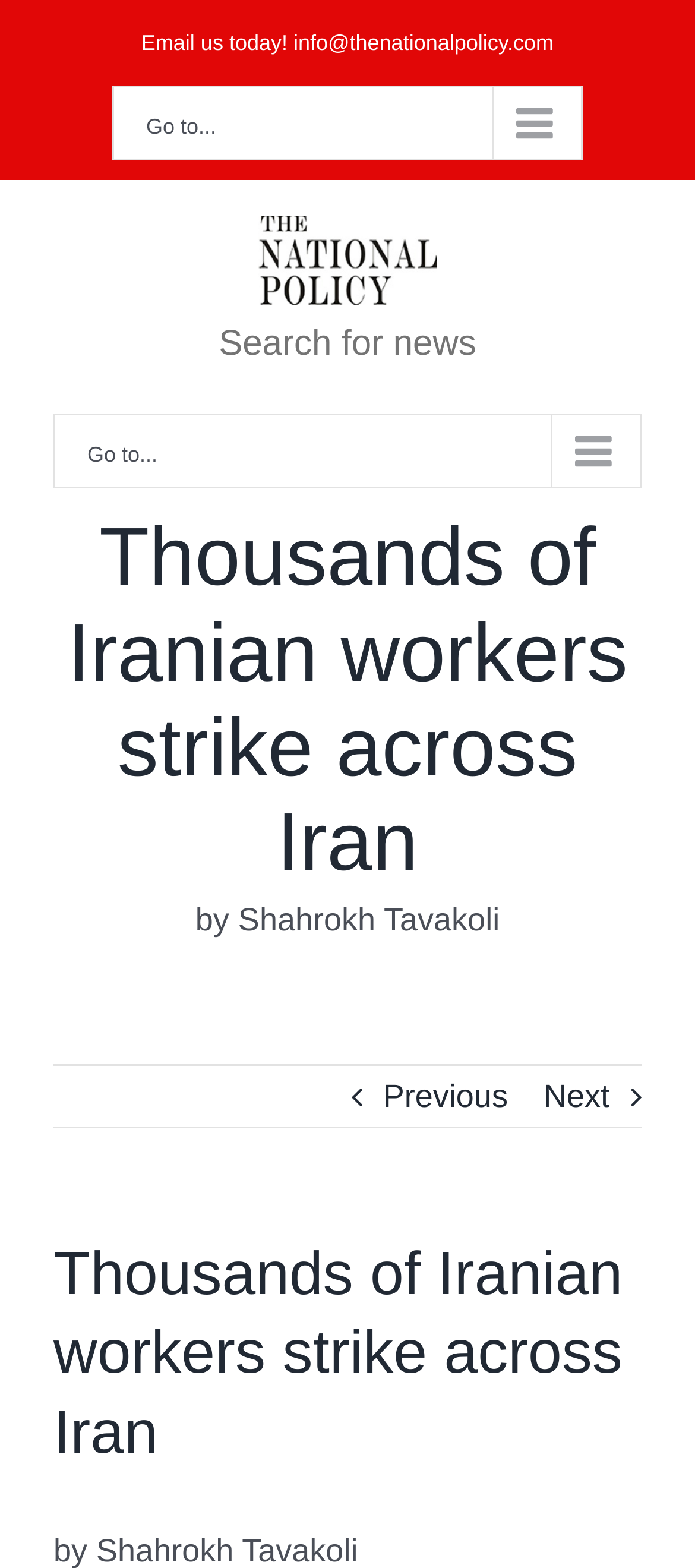Can users navigate to other pages?
Provide an in-depth answer to the question, covering all aspects.

I noticed that there are link elements with text 'Previous' and 'Next', which suggest that users can navigate to other pages. These links are likely to be pagination controls for the article.